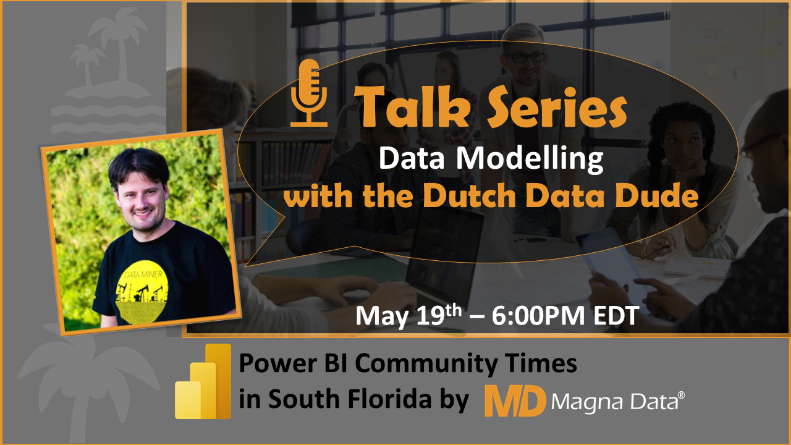Refer to the screenshot and give an in-depth answer to this question: What is the scheduled date and time of the event?

According to the caption, the event is scheduled to take place on May 19th at 6:00 PM EDT, which is the Eastern Daylight Time zone.